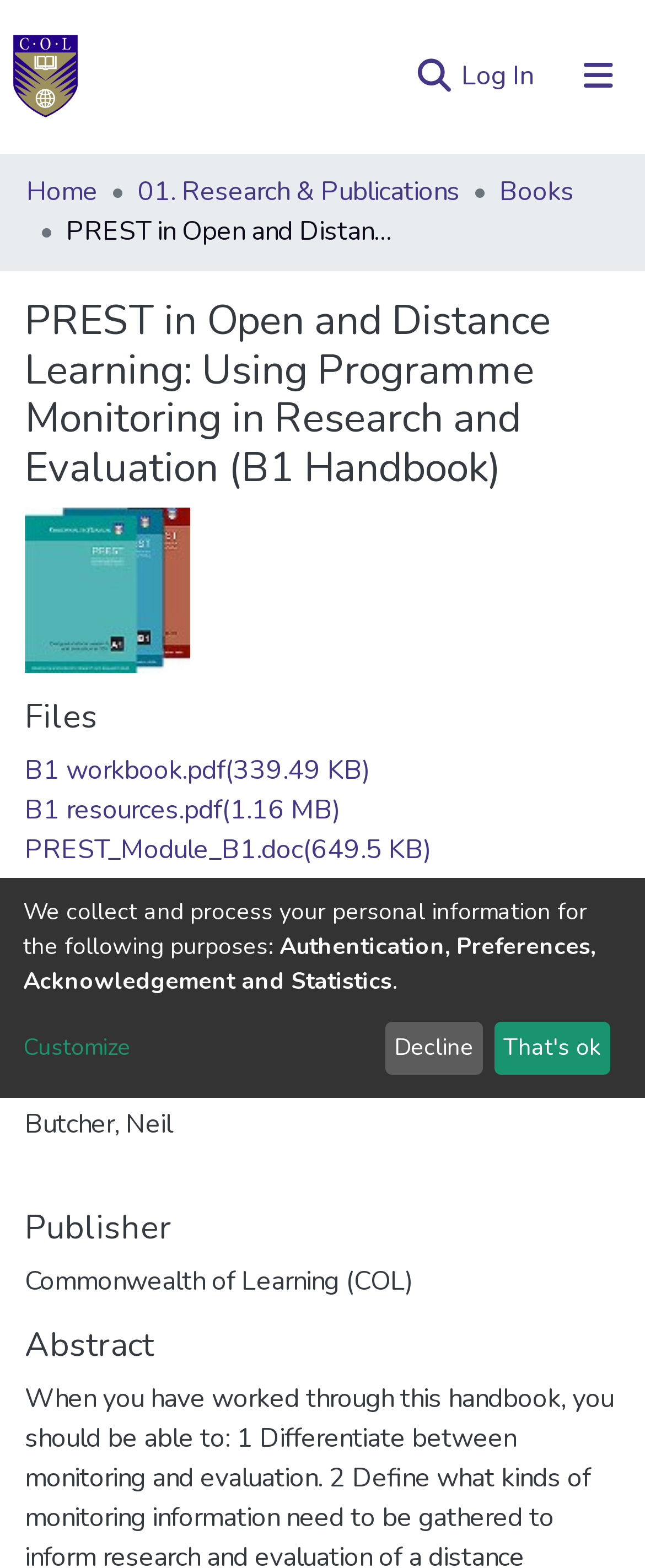Who is the author of the handbook?
Please give a detailed and elaborate answer to the question.

I found the answer by looking at the 'Authors' section, which lists 'Neil Butcher' as the author of the handbook.